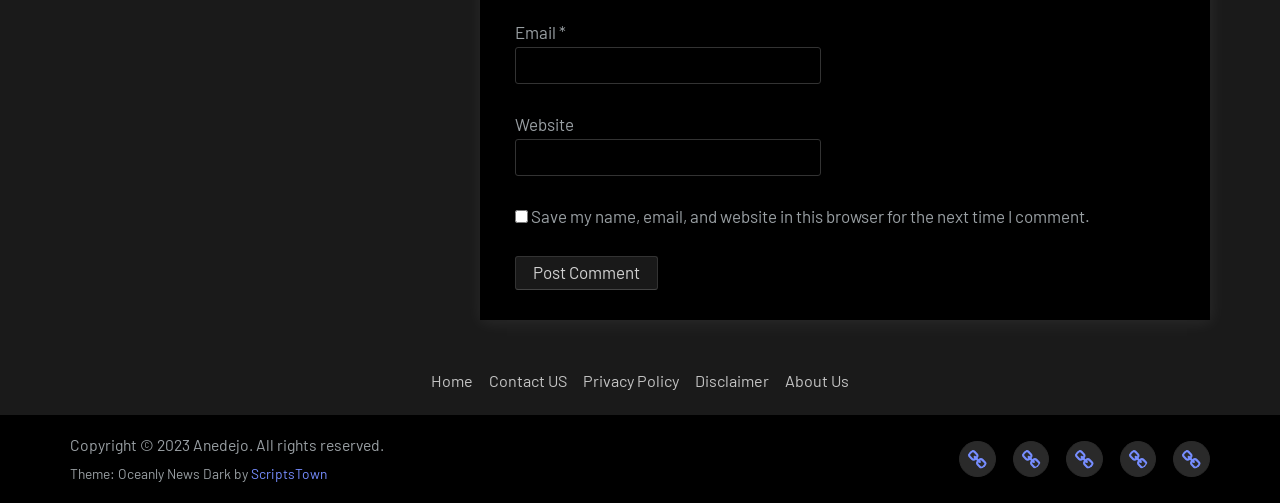Could you find the bounding box coordinates of the clickable area to complete this instruction: "Check save comment information"?

[0.402, 0.417, 0.412, 0.443]